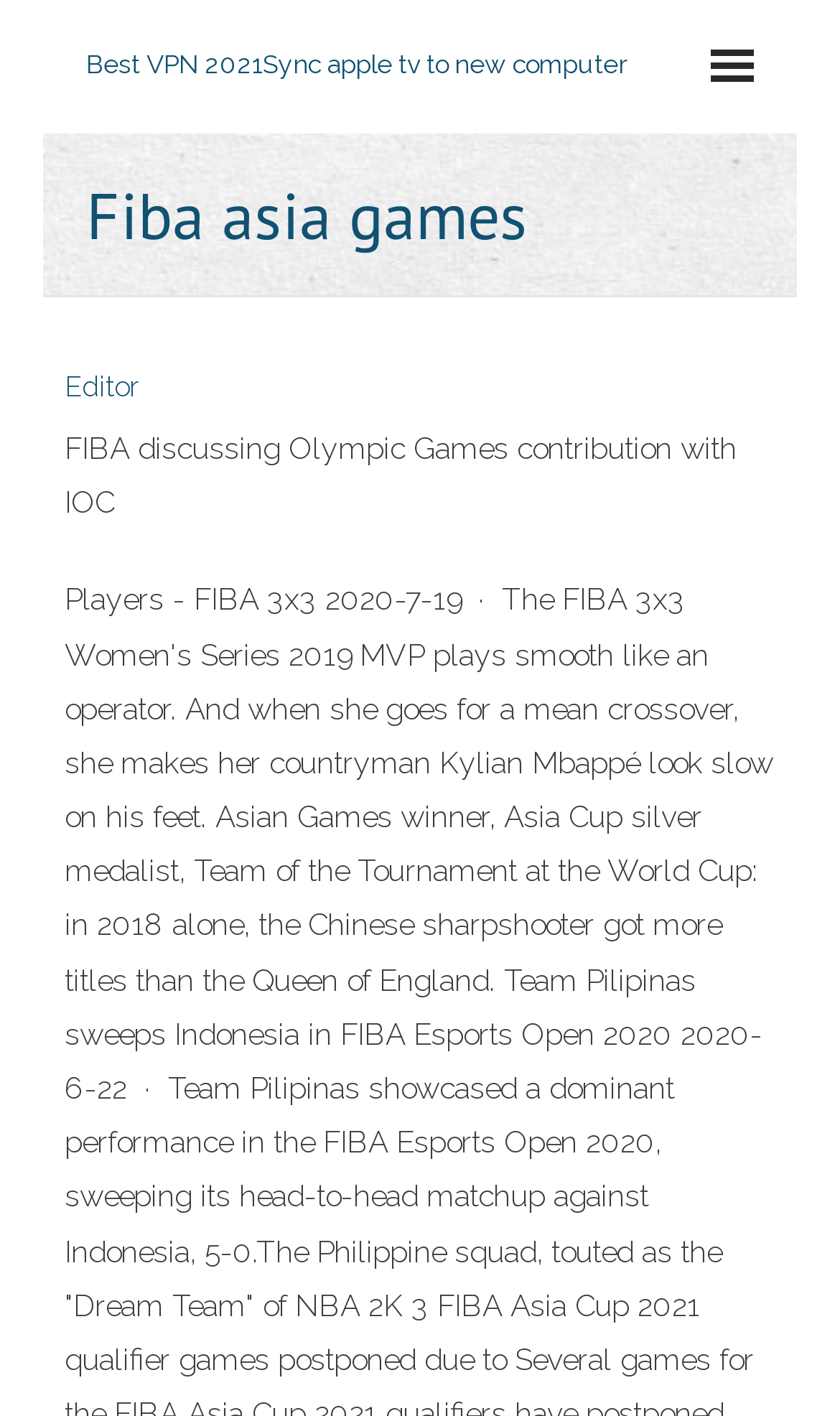Find the bounding box coordinates for the HTML element described in this sentence: "Editor". Provide the coordinates as four float numbers between 0 and 1, in the format [left, top, right, bottom].

[0.077, 0.261, 0.167, 0.284]